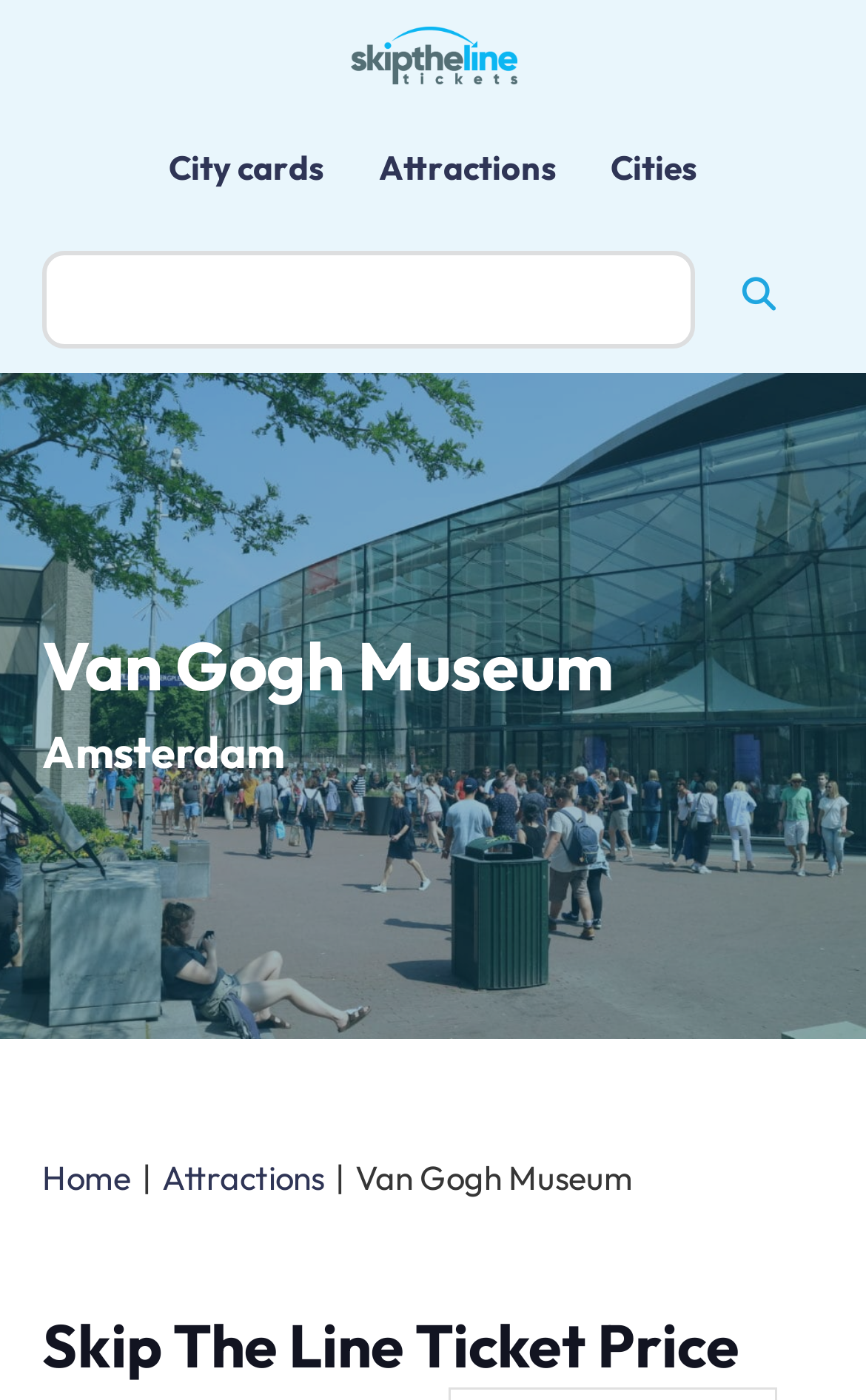Elaborate on the information and visuals displayed on the webpage.

The webpage is about the Van Gogh Museum, where visitors can buy Skip The Line Tickets online in advance to avoid long lines. At the top-left corner, there is a figure containing a link to the Skip The Line Tickets logo. Below this logo, there are three links: City cards, Attractions, and Cities, which are aligned horizontally.

On the top-right side, there is a search bar with a search box and a search button. The search box has a placeholder text "Search...". 

The main heading "Van Gogh Museum" is located in the middle of the page, above a link to "Read more about Amsterdam". 

On the left side of the page, there is a large image that spans from the top to the bottom, which appears to be a help or information section. 

At the bottom of the page, there is a navigation breadcrumb section with three links: Home, Attractions, and Van Gogh Museum.